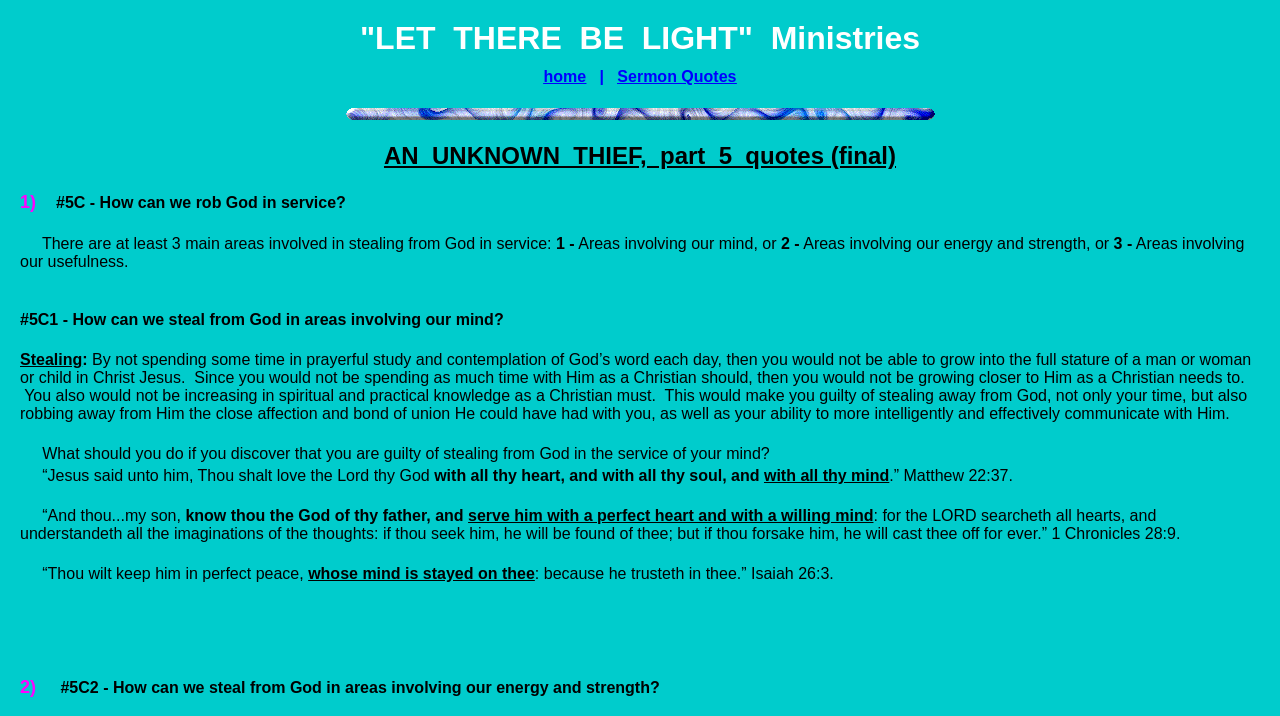From the details in the image, provide a thorough response to the question: How many areas are involved in stealing from God?

There are three areas involved in stealing from God, which are areas involving our mind, energy and strength, and usefulness, as described in the static text elements.